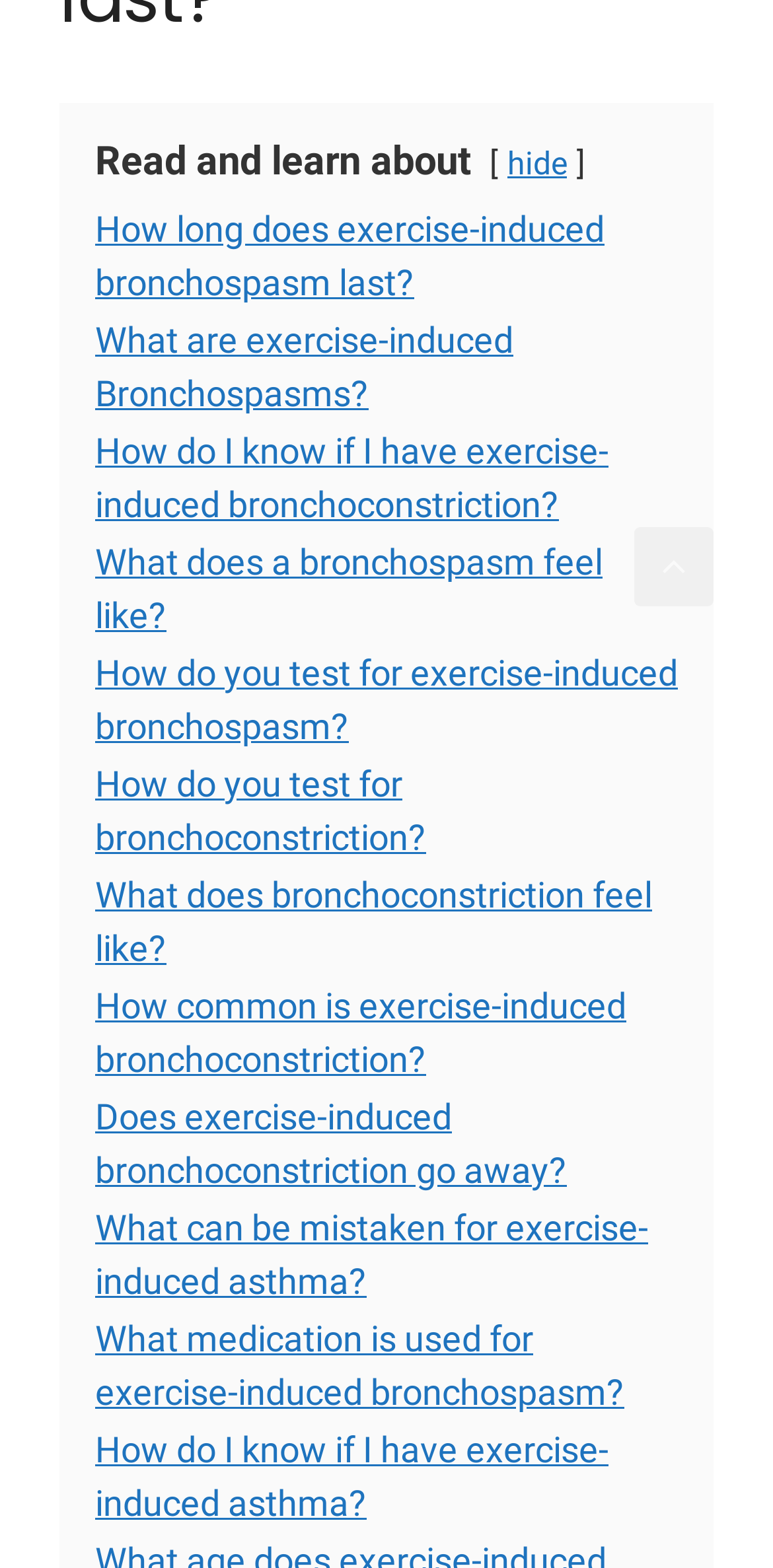Is there a link to scroll back to top?
Refer to the image and give a detailed answer to the question.

I checked the webpage and found a link at the bottom with the text 'Scroll back to top', which allows users to scroll back to the top of the webpage.